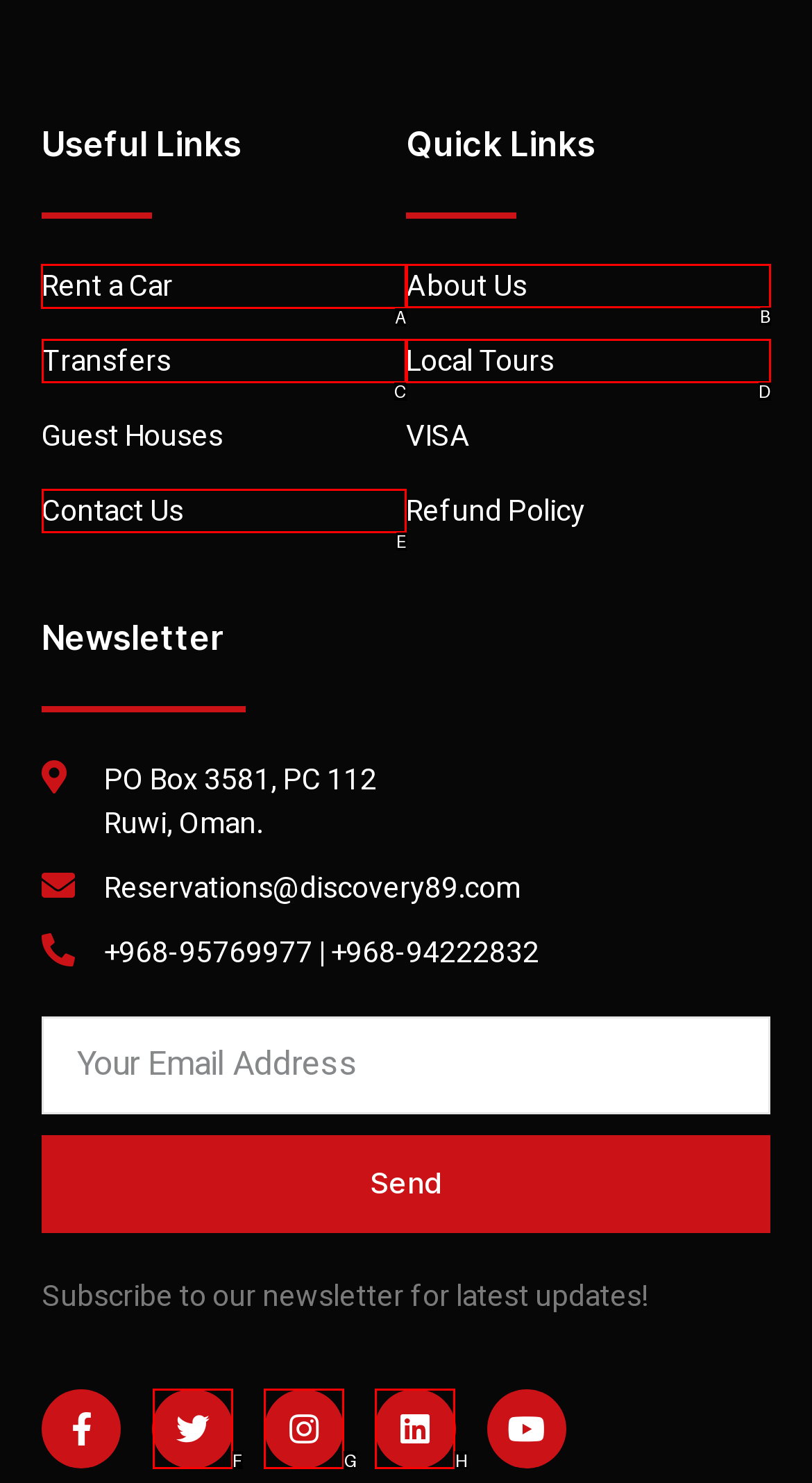Determine which HTML element I should select to execute the task: Click on Rent a Car
Reply with the corresponding option's letter from the given choices directly.

A